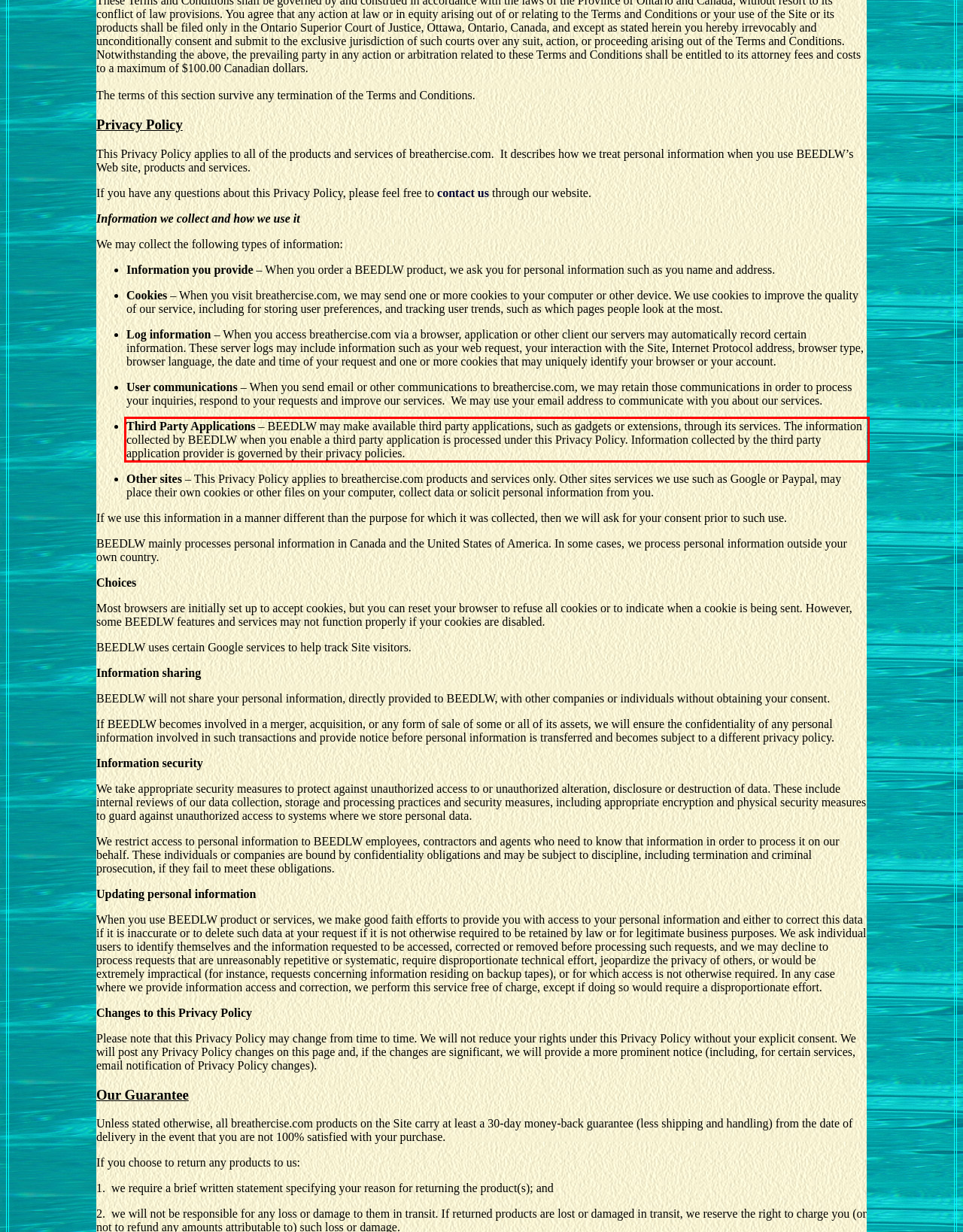You have a screenshot with a red rectangle around a UI element. Recognize and extract the text within this red bounding box using OCR.

Third Party Applications – BEEDLW may make available third party applications, such as gadgets or extensions, through its services. The information collected by BEEDLW when you enable a third party application is processed under this Privacy Policy. Information collected by the third party application provider is governed by their privacy policies.